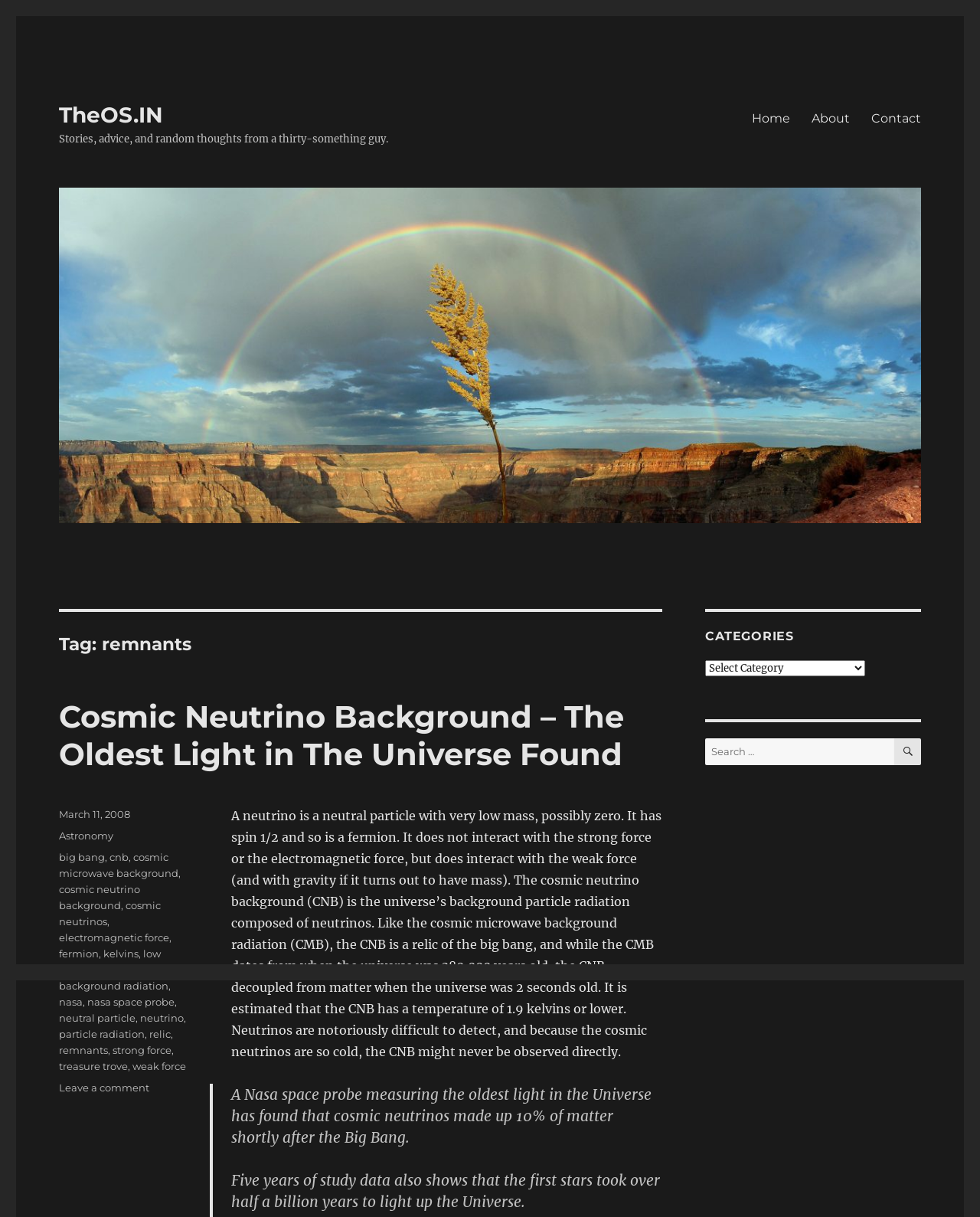What is the topic of the blog post?
Respond to the question with a single word or phrase according to the image.

Cosmic Neutrino Background